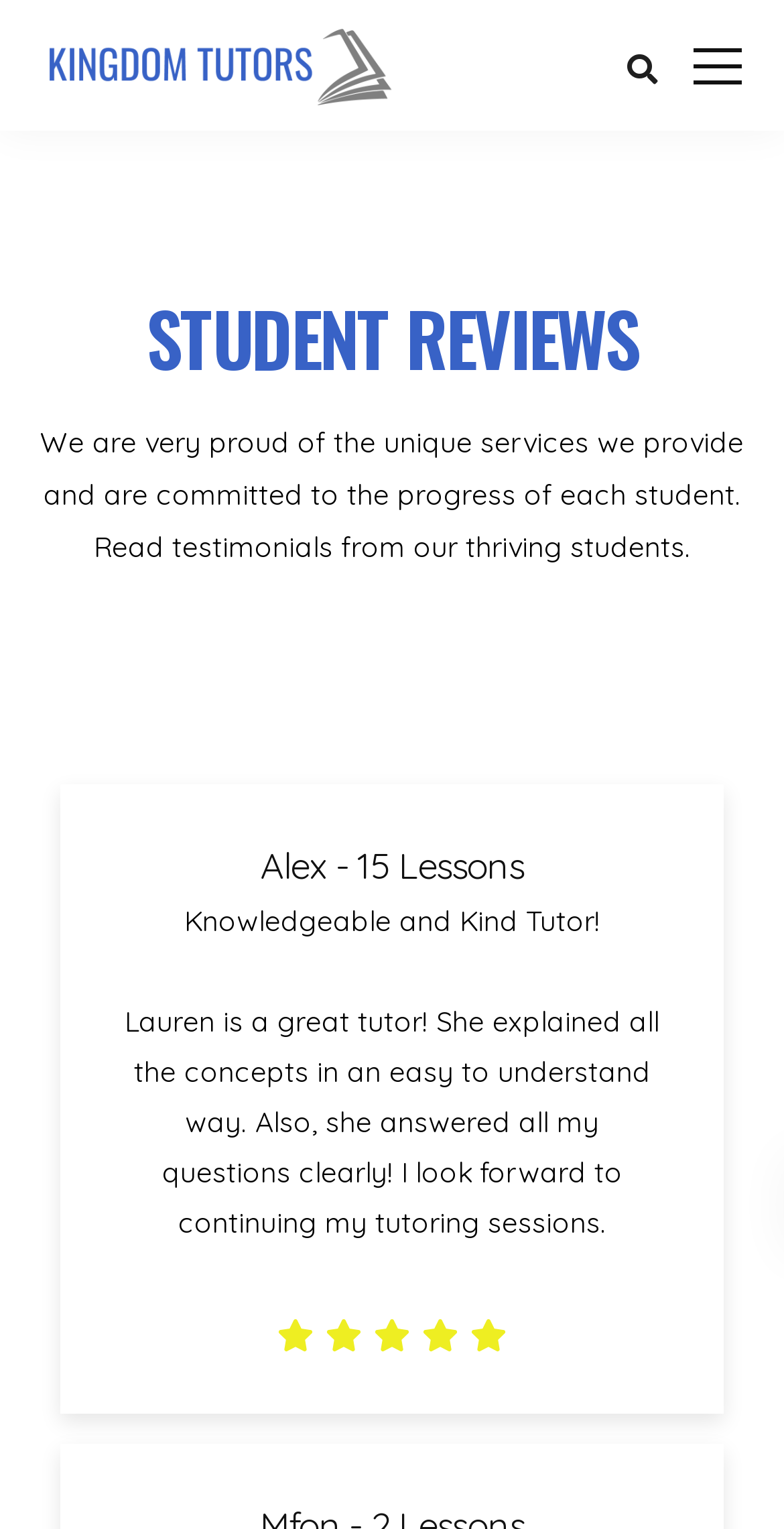Elaborate on the information and visuals displayed on the webpage.

The webpage is about student reviews for Kingdom Tutors. At the top left, there is a link to Kingdom Tutors, accompanied by an image with the same name. On the top right, there is a button with no text. Below the link and image, there is a heading that reads "STUDENT REVIEWS" in a prominent position. 

Under the heading, there is a paragraph of text that describes the unique services provided by Kingdom Tutors and their commitment to student progress. It also invites readers to read testimonials from their students. 

Below this paragraph, there is a review from a student named Alex, who has had 15 lessons. The review is headed by a subheading with Alex's name and the number of lessons. The review itself is a brief testimonial, praising the tutor Lauren for being knowledgeable and kind. The text is positioned to the right of the subheading. 

Further down, there is the full text of Alex's review, which describes Lauren's teaching style and how she answered all of Alex's questions clearly. This text is positioned below the subheading and the brief testimonial.